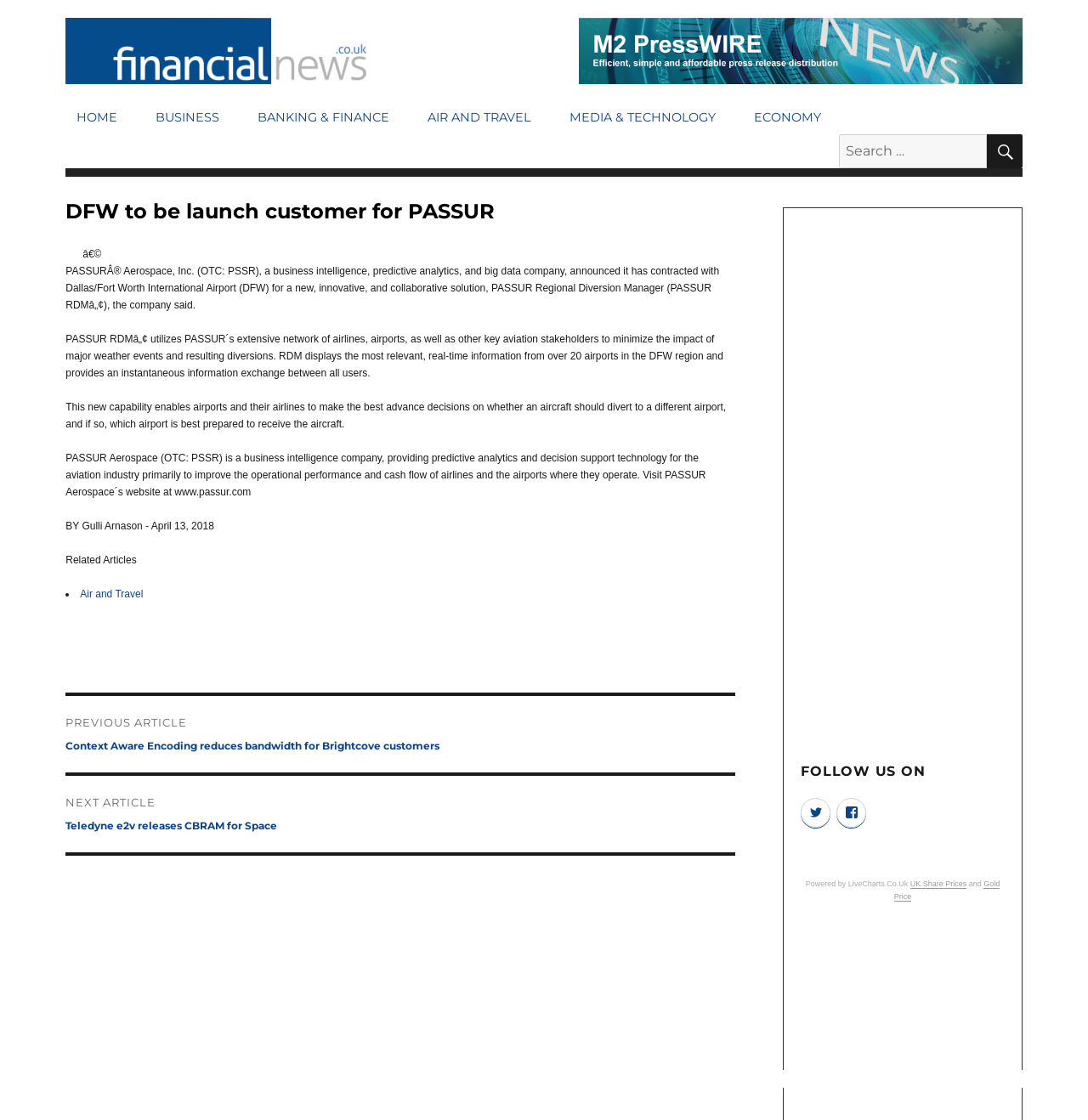Find the headline of the webpage and generate its text content.

DFW to be launch customer for PASSUR